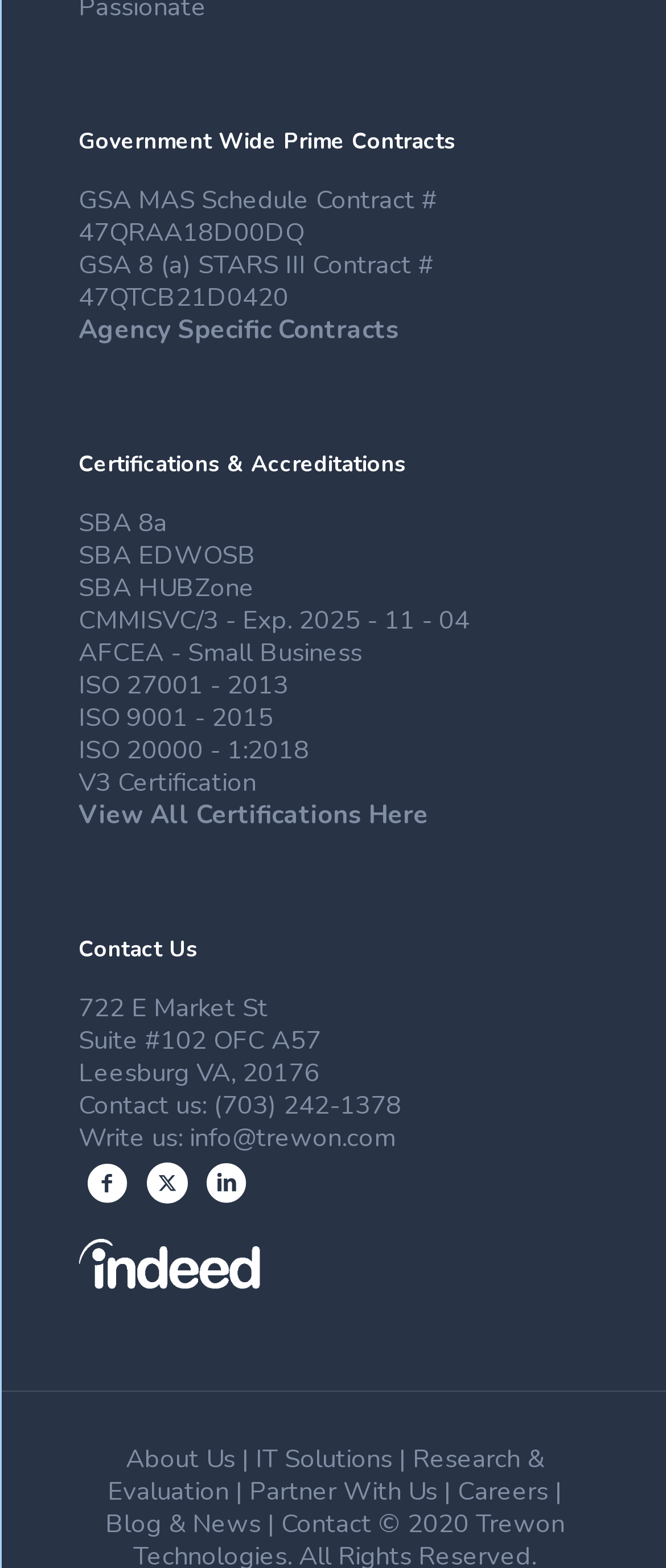Find the bounding box of the UI element described as: "View All Certifications Here". The bounding box coordinates should be given as four float values between 0 and 1, i.e., [left, top, right, bottom].

[0.118, 0.222, 0.644, 0.244]